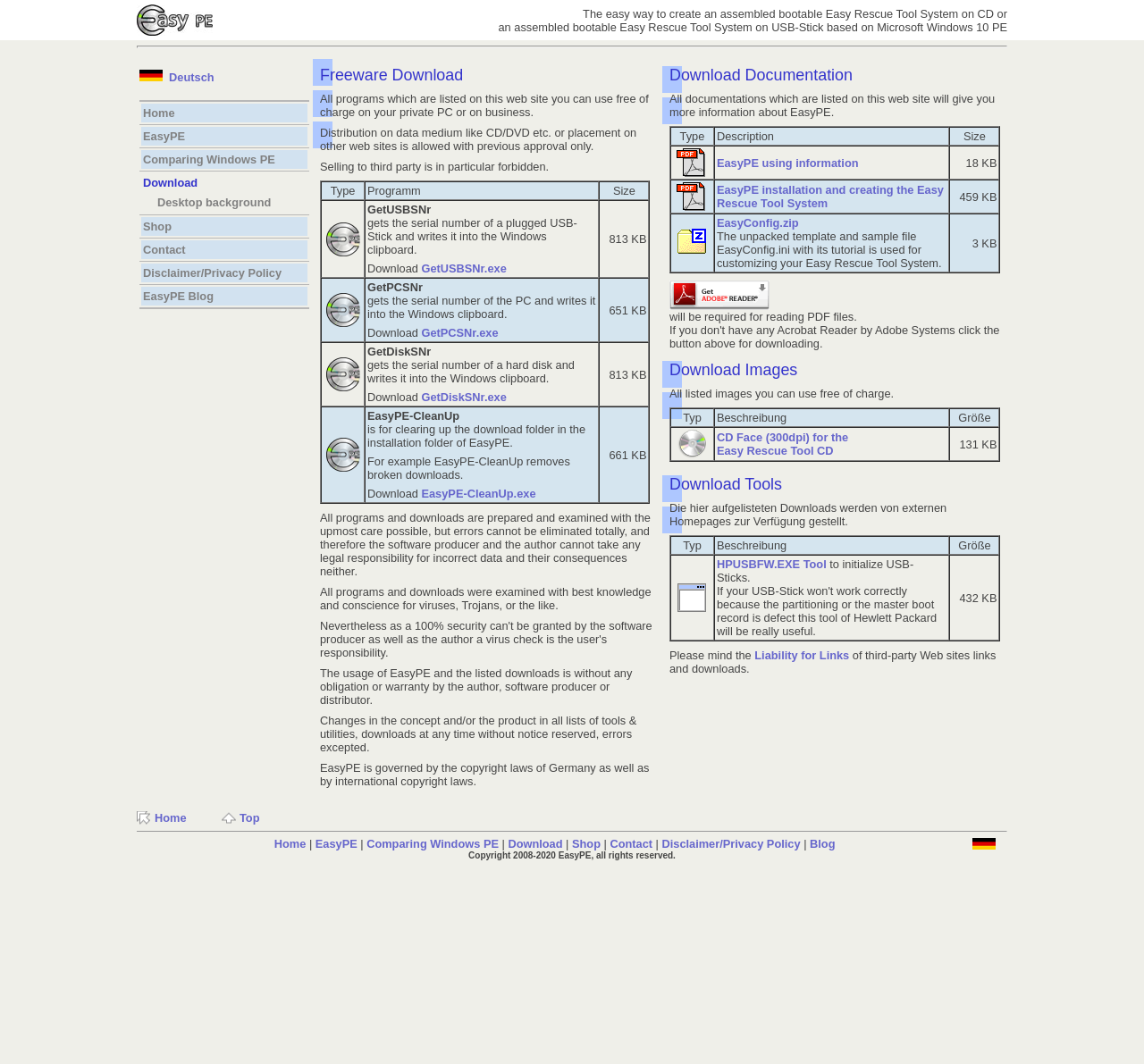Locate the bounding box coordinates of the element to click to perform the following action: 'Click on 'BonsEstudos''. The coordinates should be given as four float values between 0 and 1, in the form of [left, top, right, bottom].

None